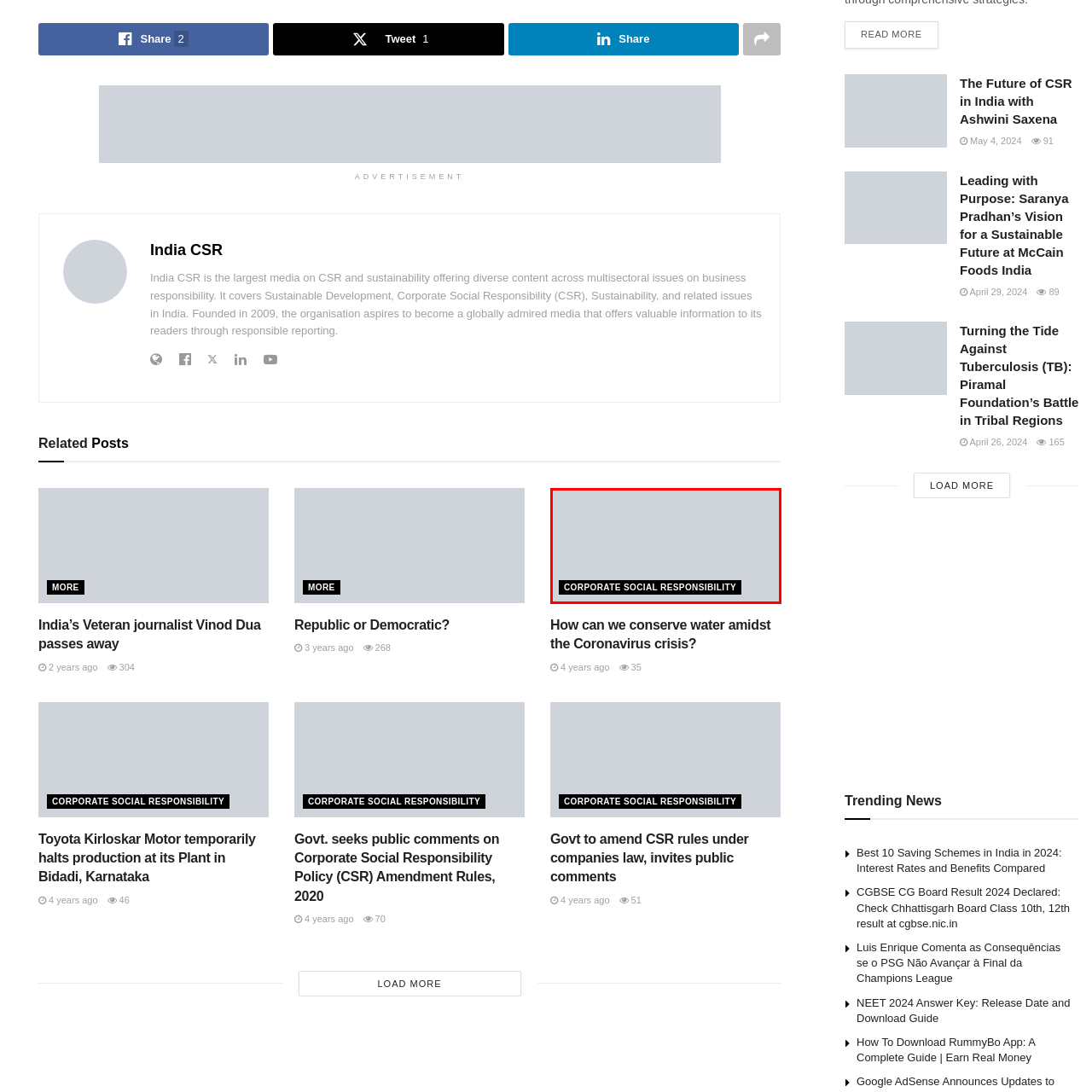View the image inside the red-bordered box and answer the given question using a single word or phrase:
What is the purpose of the image?

To discuss CSR initiatives